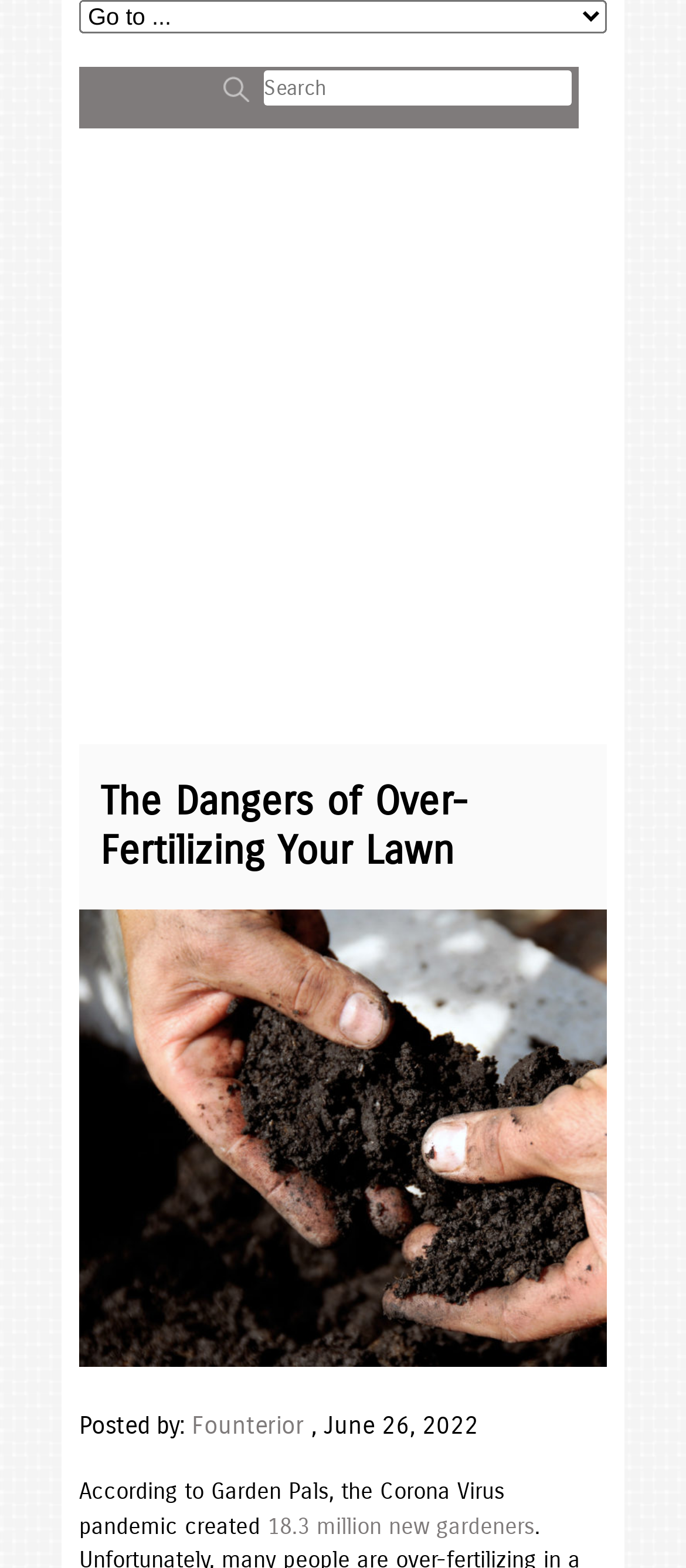What is the purpose of the search bar?
Answer with a single word or short phrase according to what you see in the image.

To search the website